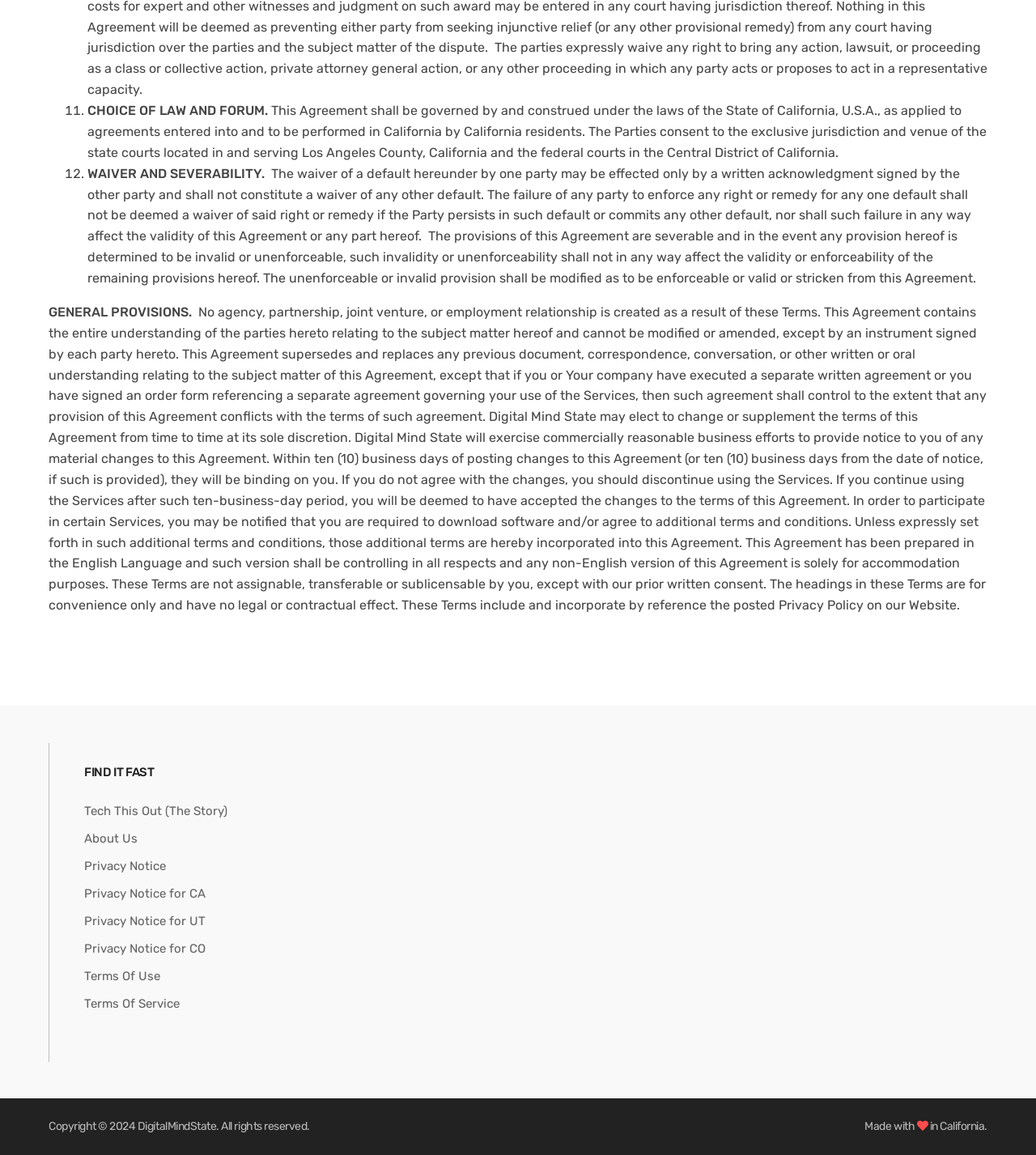Provide a brief response to the question below using a single word or phrase: 
What is the language of this agreement?

English